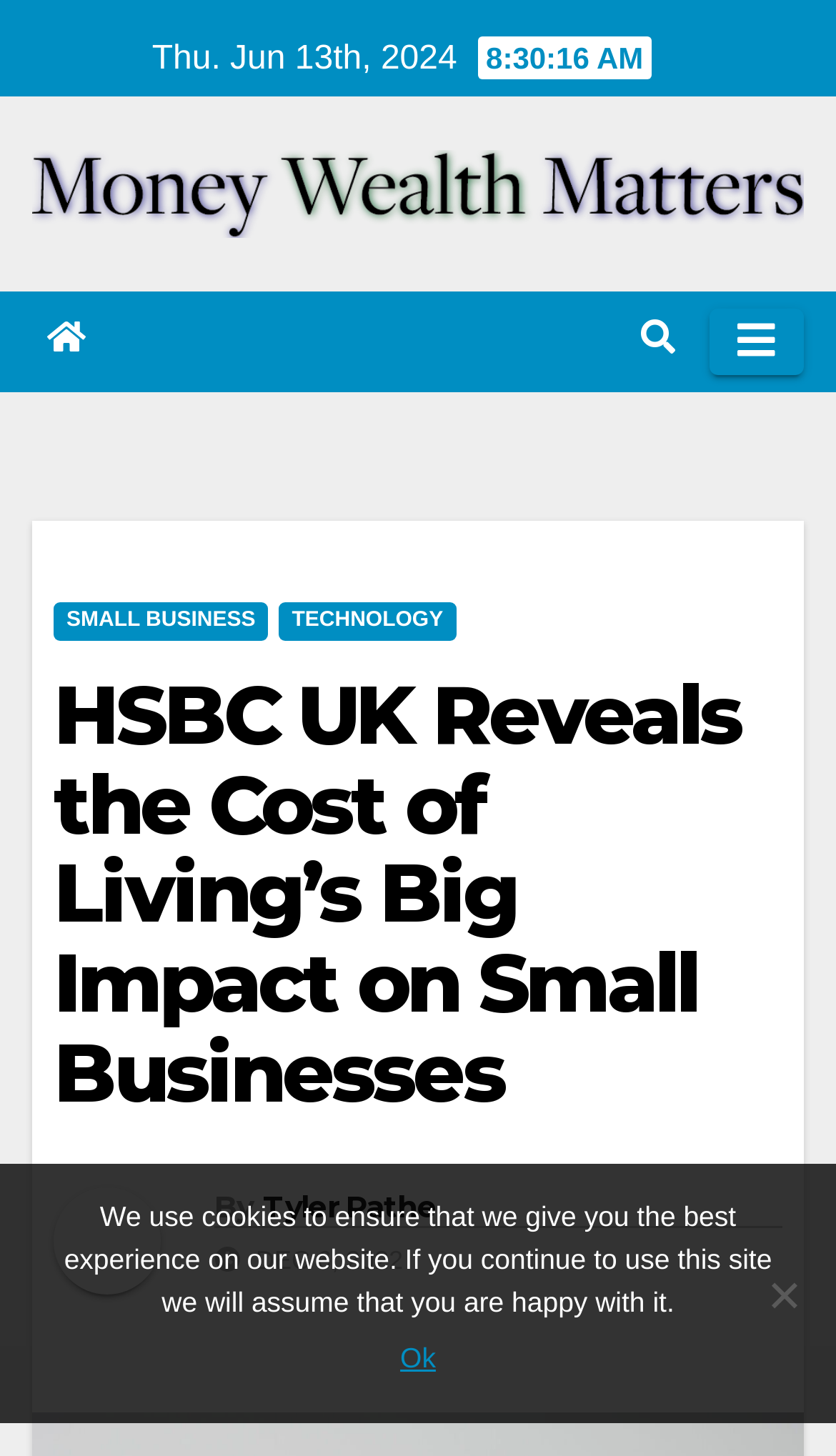Determine the bounding box coordinates of the element that should be clicked to execute the following command: "Click on the Money Wealth Matters link".

[0.038, 0.103, 0.962, 0.163]